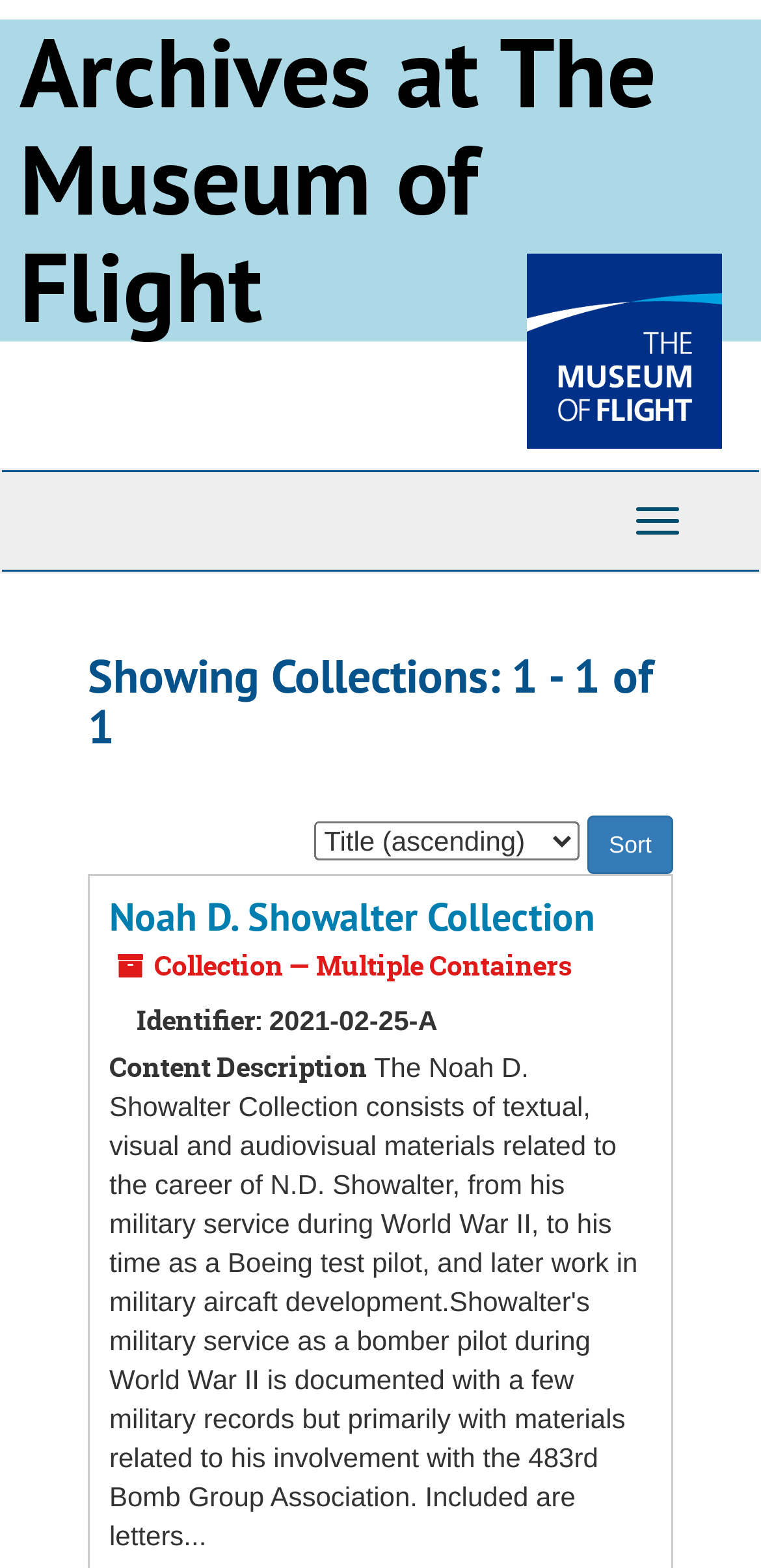What can be done with the navigation?
Could you answer the question with a detailed and thorough explanation?

The question can be answered by looking at the button element that says 'Toggle navigation', which indicates that the navigation can be toggled.